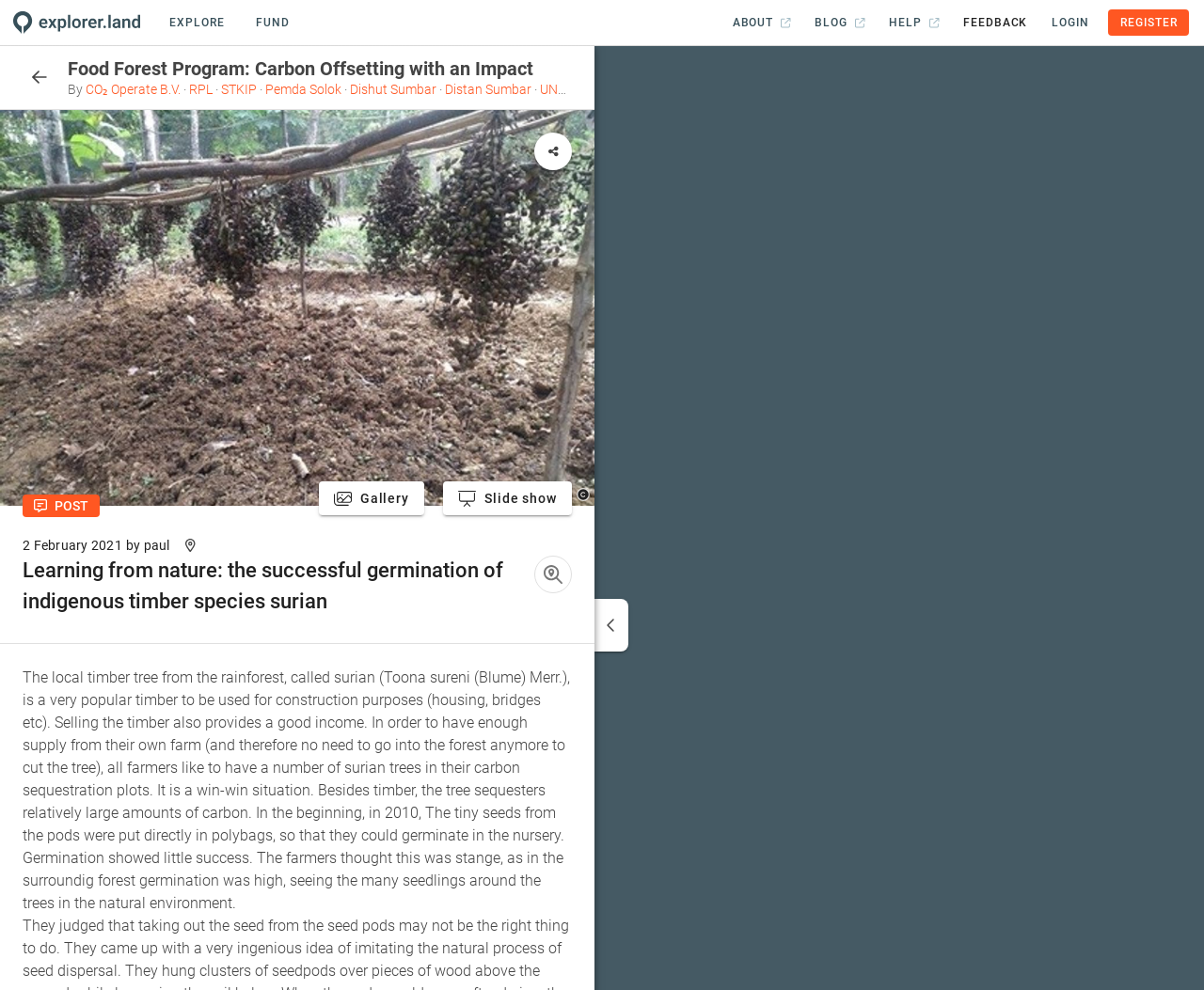Please find and report the bounding box coordinates of the element to click in order to perform the following action: "Read the POST". The coordinates should be expressed as four float numbers between 0 and 1, in the format [left, top, right, bottom].

[0.045, 0.503, 0.073, 0.518]